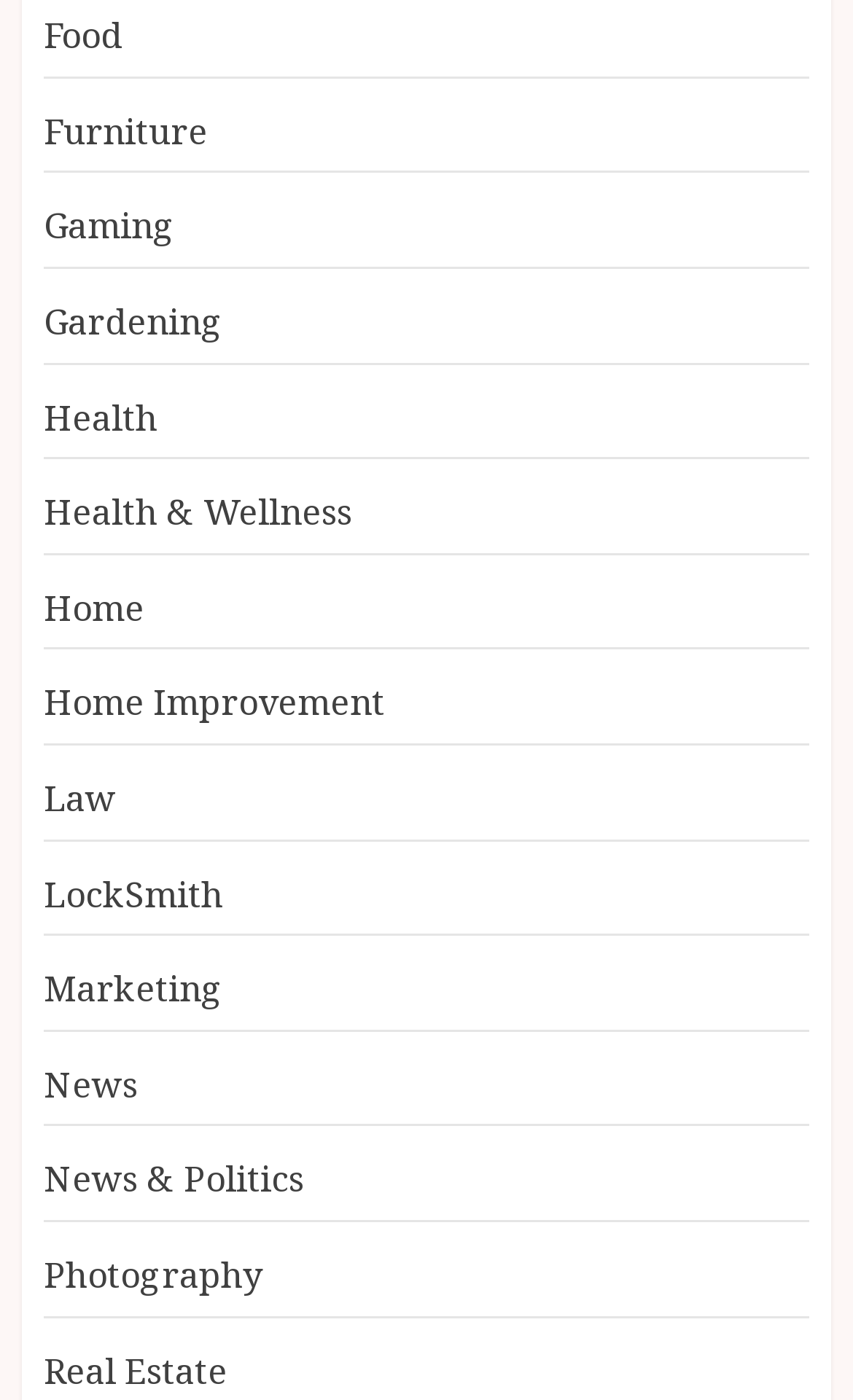Determine the bounding box coordinates of the clickable element to achieve the following action: 'click on Food'. Provide the coordinates as four float values between 0 and 1, formatted as [left, top, right, bottom].

[0.051, 0.008, 0.144, 0.044]